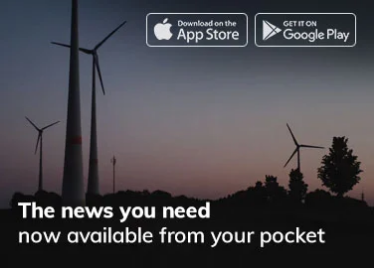Provide an in-depth description of the image.

The image features a serene dusk landscape with wind turbines silhouetted against a colorful sky, suggesting a blend of nature and technology. Prominently displayed is the tagline, "The news you need now available from your pocket," emphasizing the accessibility of information through a mobile application. In the upper corners, icons for downloading the app from the App Store and Google Play are included, highlighting the ease of obtaining this news resource. This visual composition conveys a modern approach to staying informed while underscoring the importance of sustainability through the inclusion of wind energy technology.